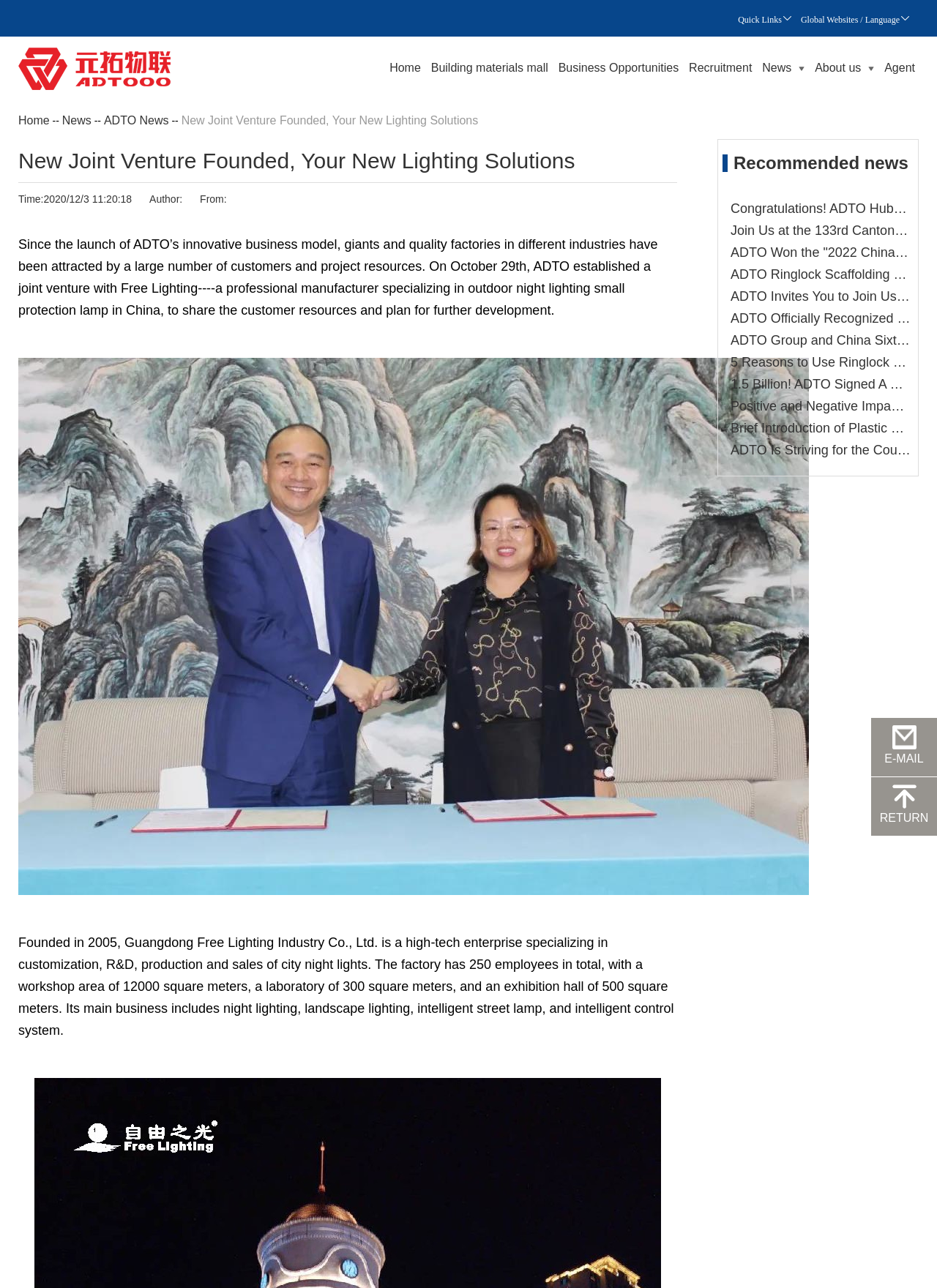Determine the bounding box coordinates for the area that should be clicked to carry out the following instruction: "Read the article 'New Joint Venture Founded, Your New Lighting Solutions'".

[0.193, 0.089, 0.51, 0.098]